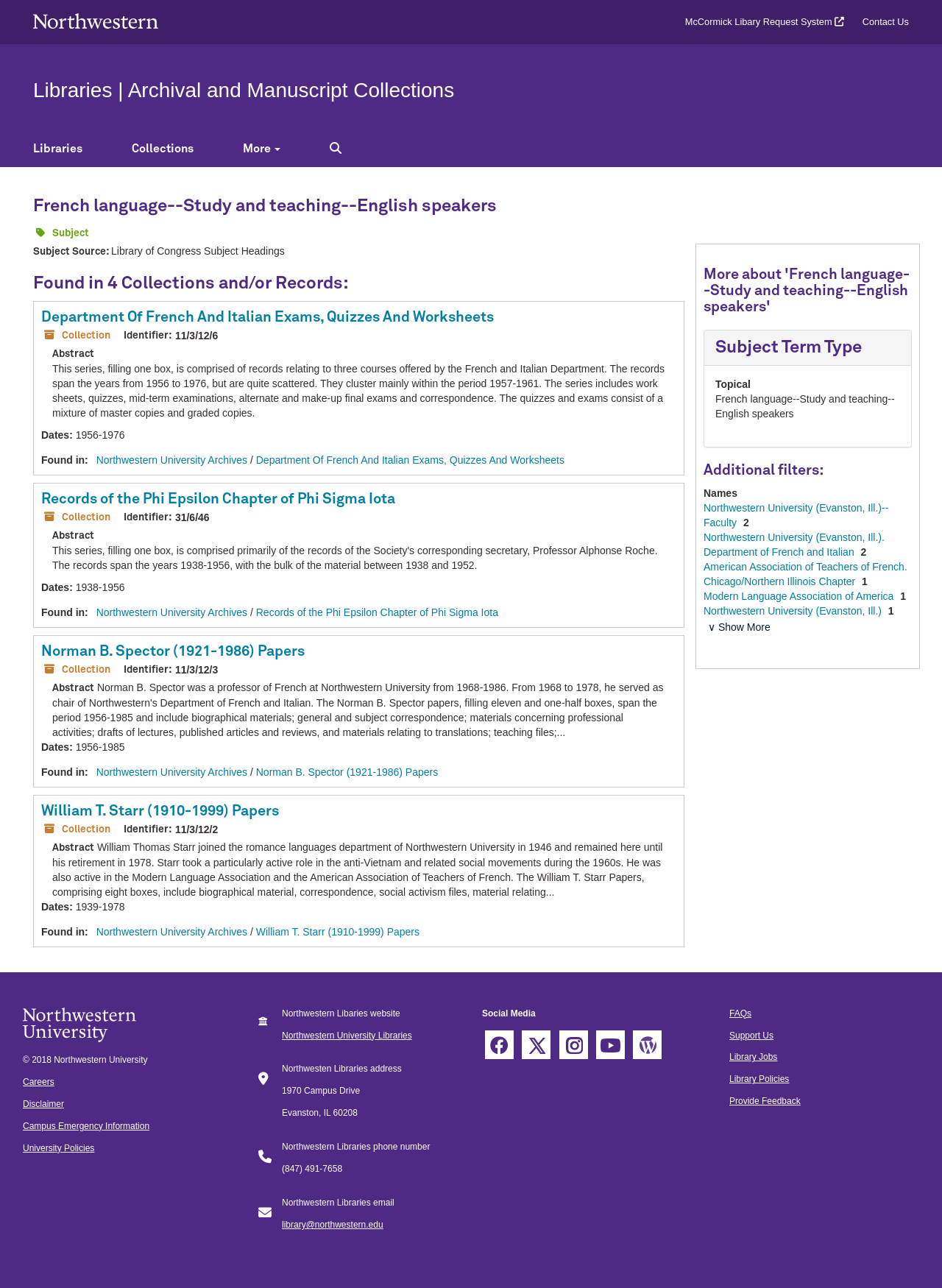Extract the bounding box for the UI element that matches this description: "parent_node: Social Media".

[0.594, 0.8, 0.624, 0.822]